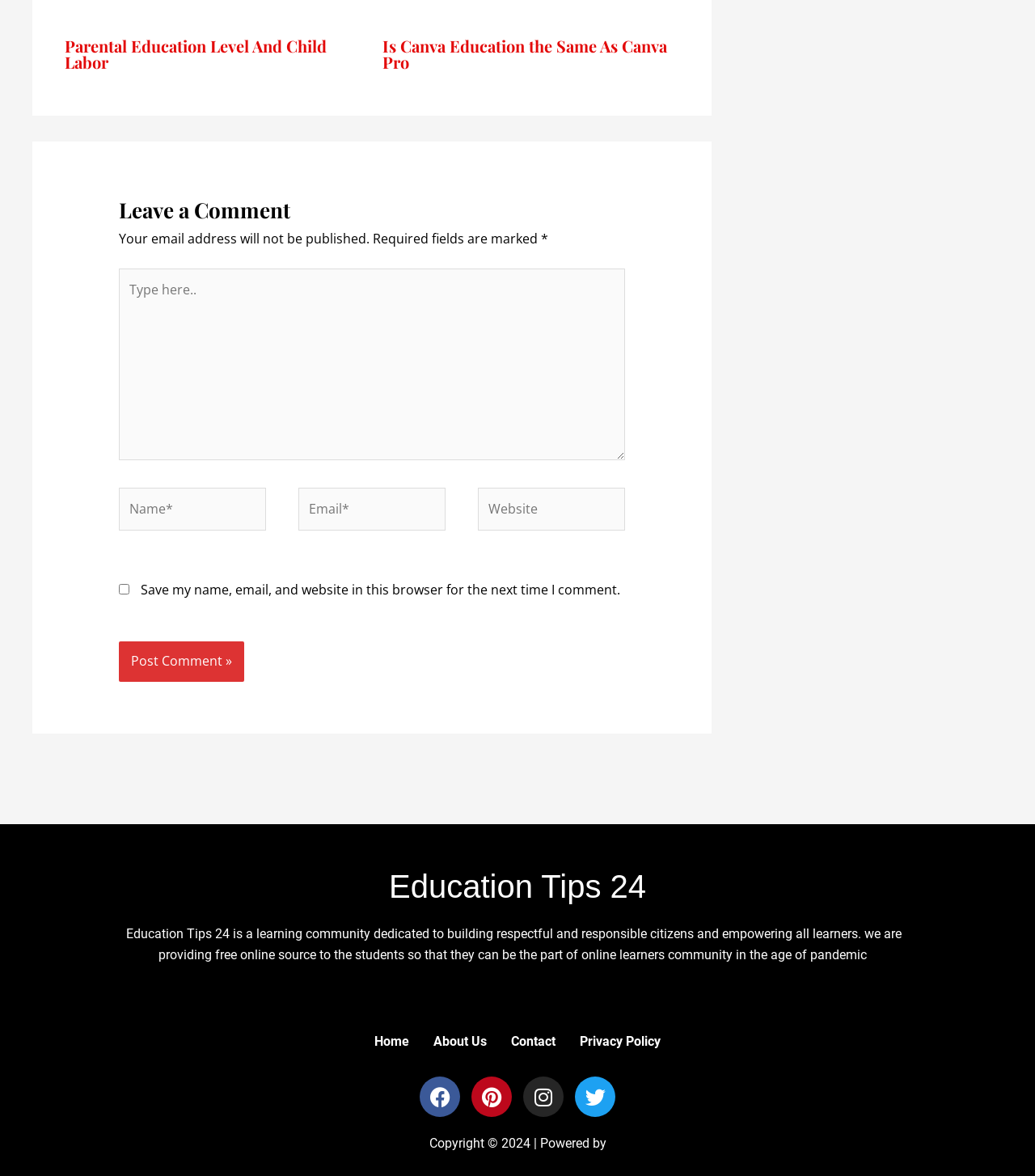Determine the bounding box coordinates of the region to click in order to accomplish the following instruction: "Click on the 'Post Comment' button". Provide the coordinates as four float numbers between 0 and 1, specifically [left, top, right, bottom].

[0.115, 0.545, 0.236, 0.58]